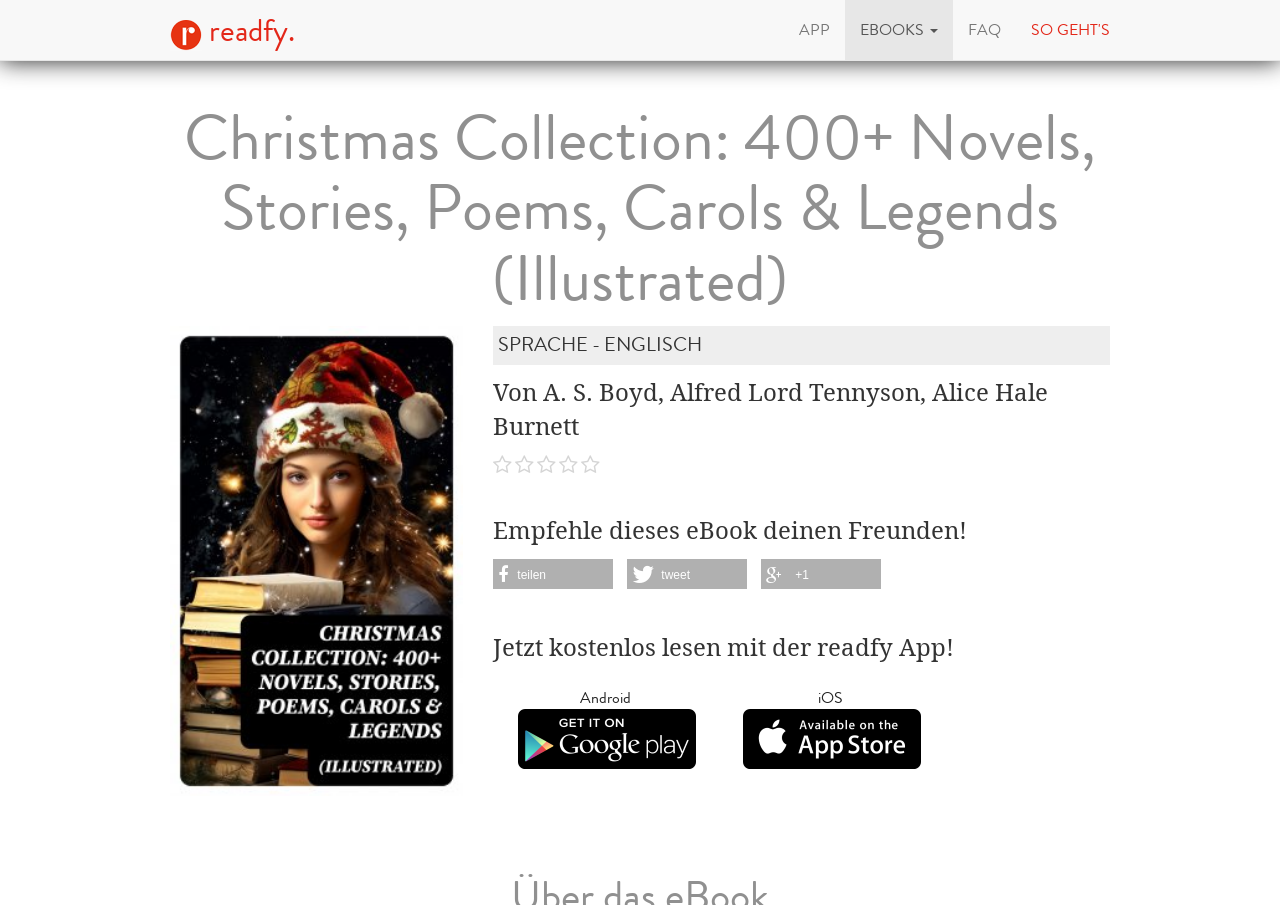Locate the bounding box coordinates of the area that needs to be clicked to fulfill the following instruction: "Share this eBook on social media". The coordinates should be in the format of four float numbers between 0 and 1, namely [left, top, right, bottom].

[0.385, 0.618, 0.479, 0.652]